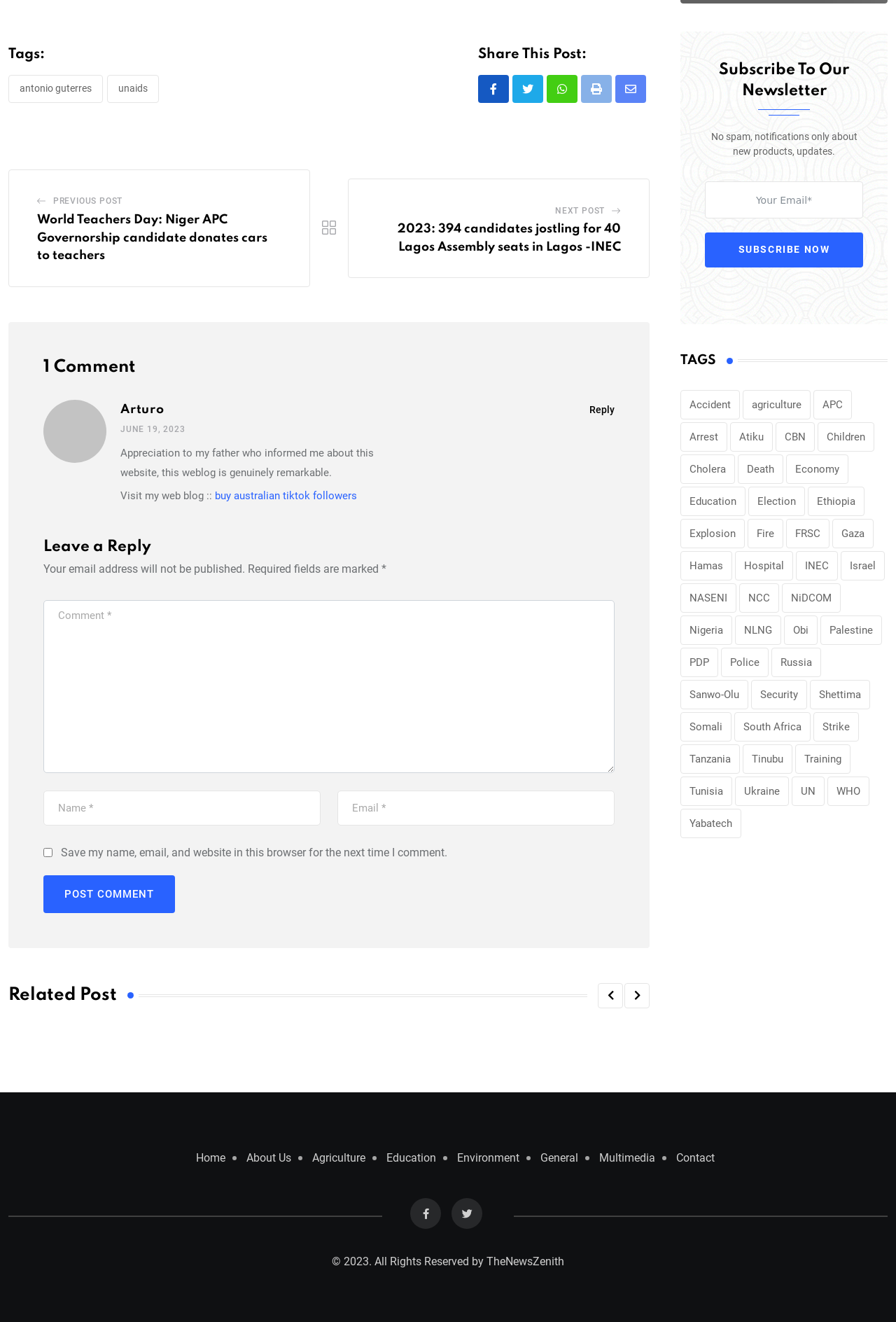What is the name of the button to post a comment?
From the screenshot, supply a one-word or short-phrase answer.

Post Comment